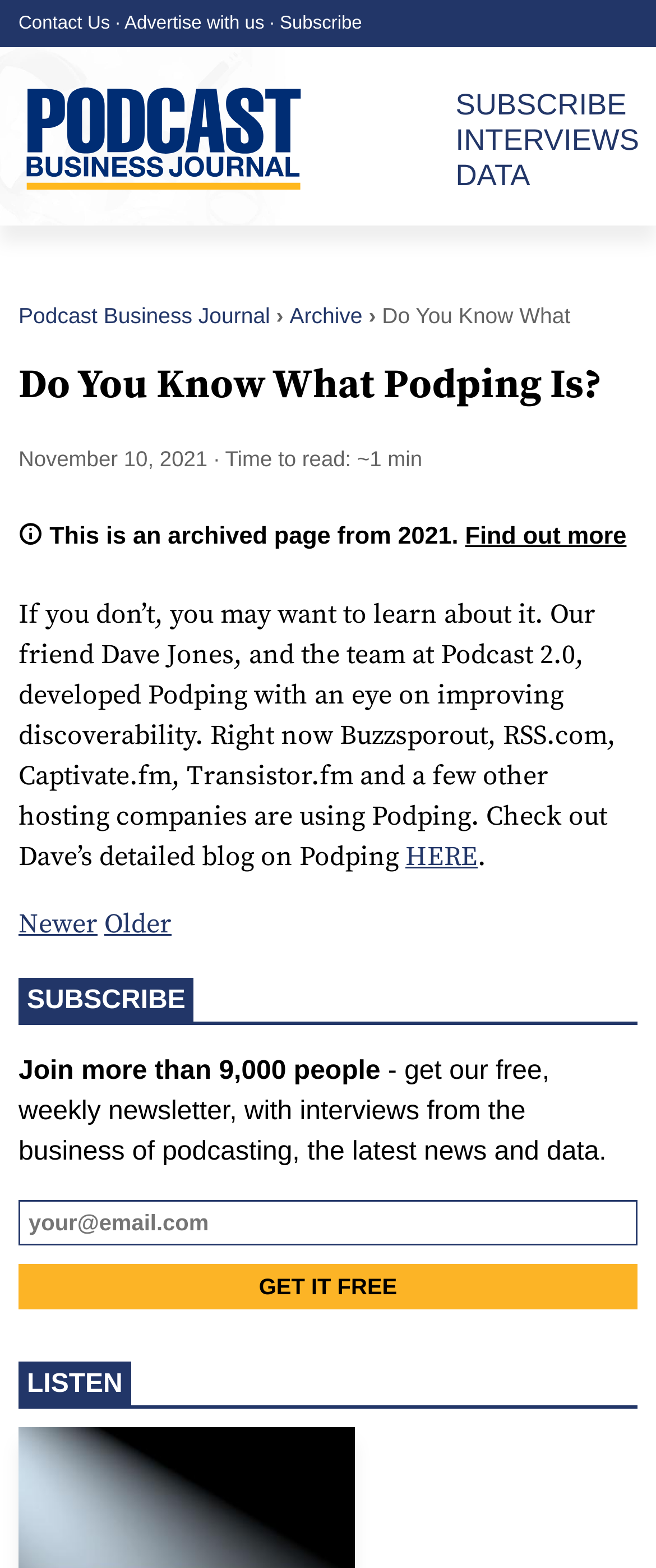Please determine and provide the text content of the webpage's heading.

Do You Know What Podping Is?